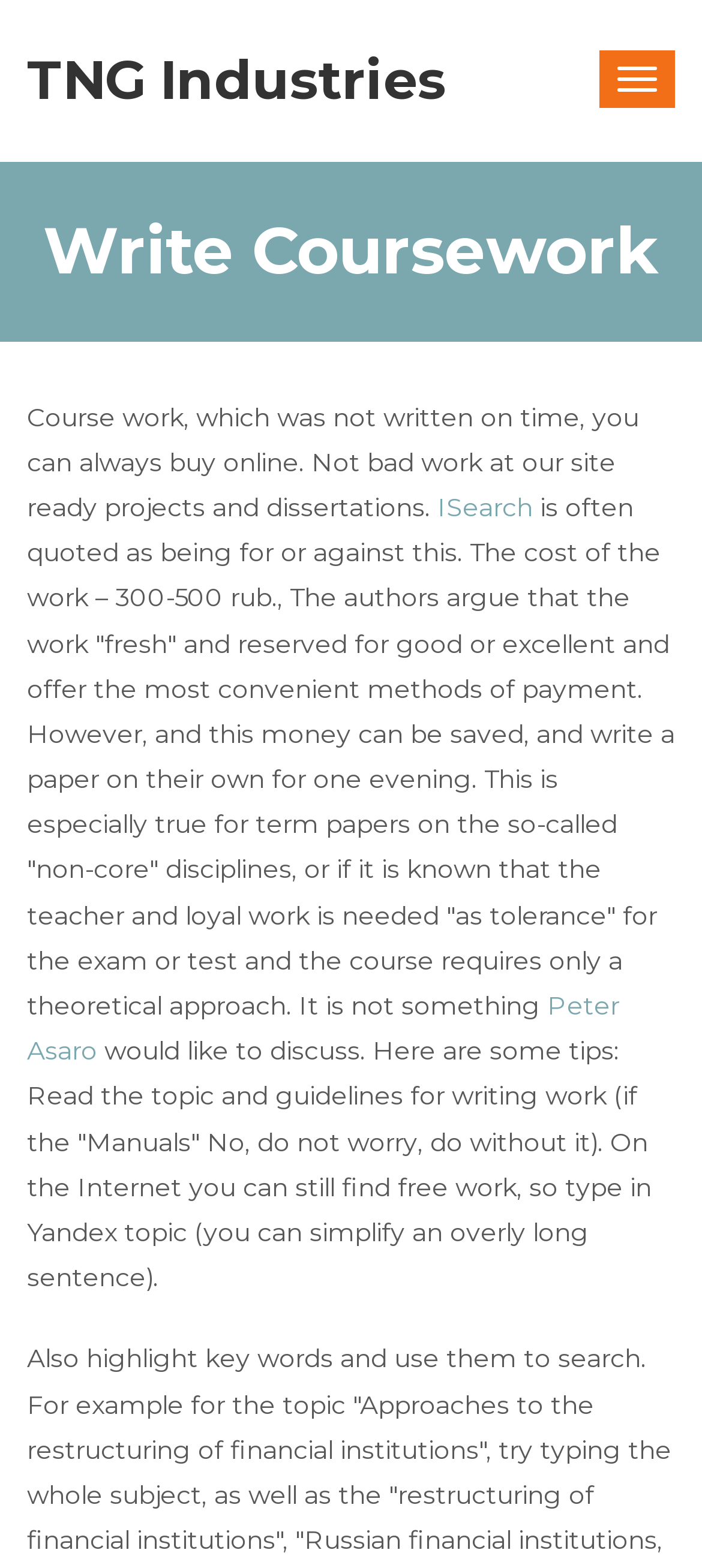What is the tone of the text on the webpage?
With the help of the image, please provide a detailed response to the question.

The tone of the text on the webpage appears to be informative, as it provides information and tips on how to write coursework, and also discusses the cost and convenience of buying ready-made projects.